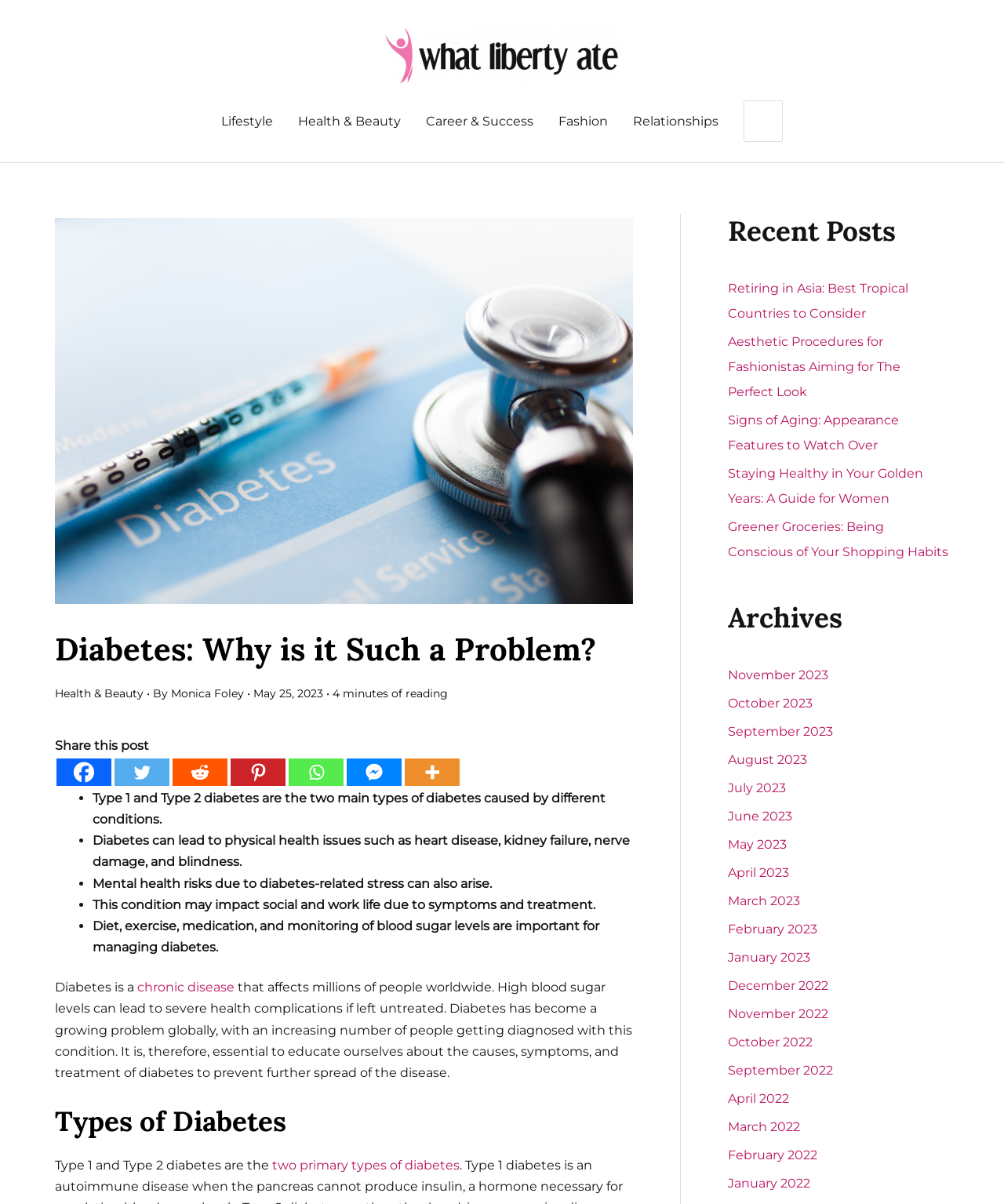What is the title or heading displayed on the webpage?

Diabetes: Why is it Such a Problem?